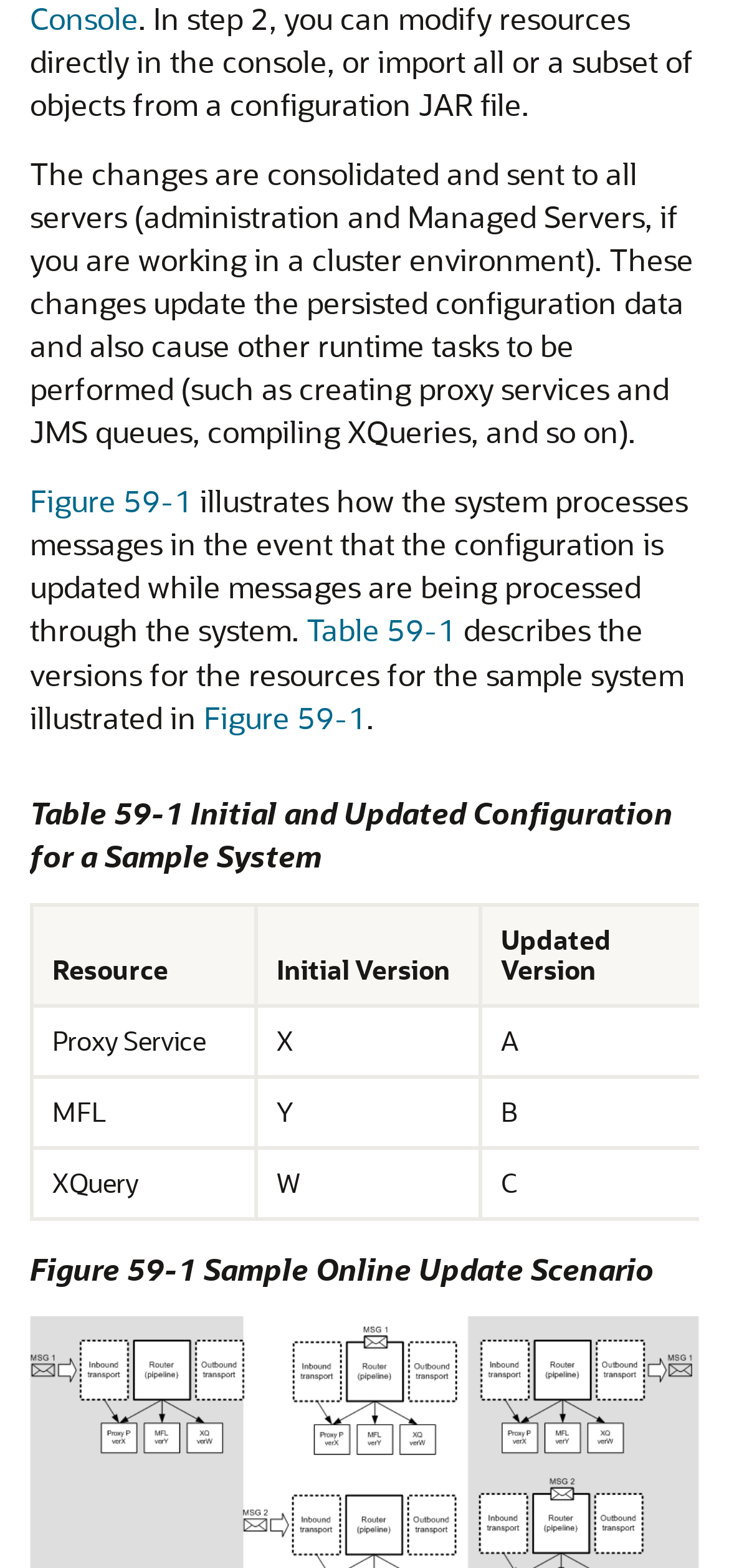Using the element description provided, determine the bounding box coordinates in the format (top-left x, top-left y, bottom-right x, bottom-right y). Ensure that all values are floating point numbers between 0 and 1. Element description: About Oracle

[0.258, 0.855, 0.463, 0.873]